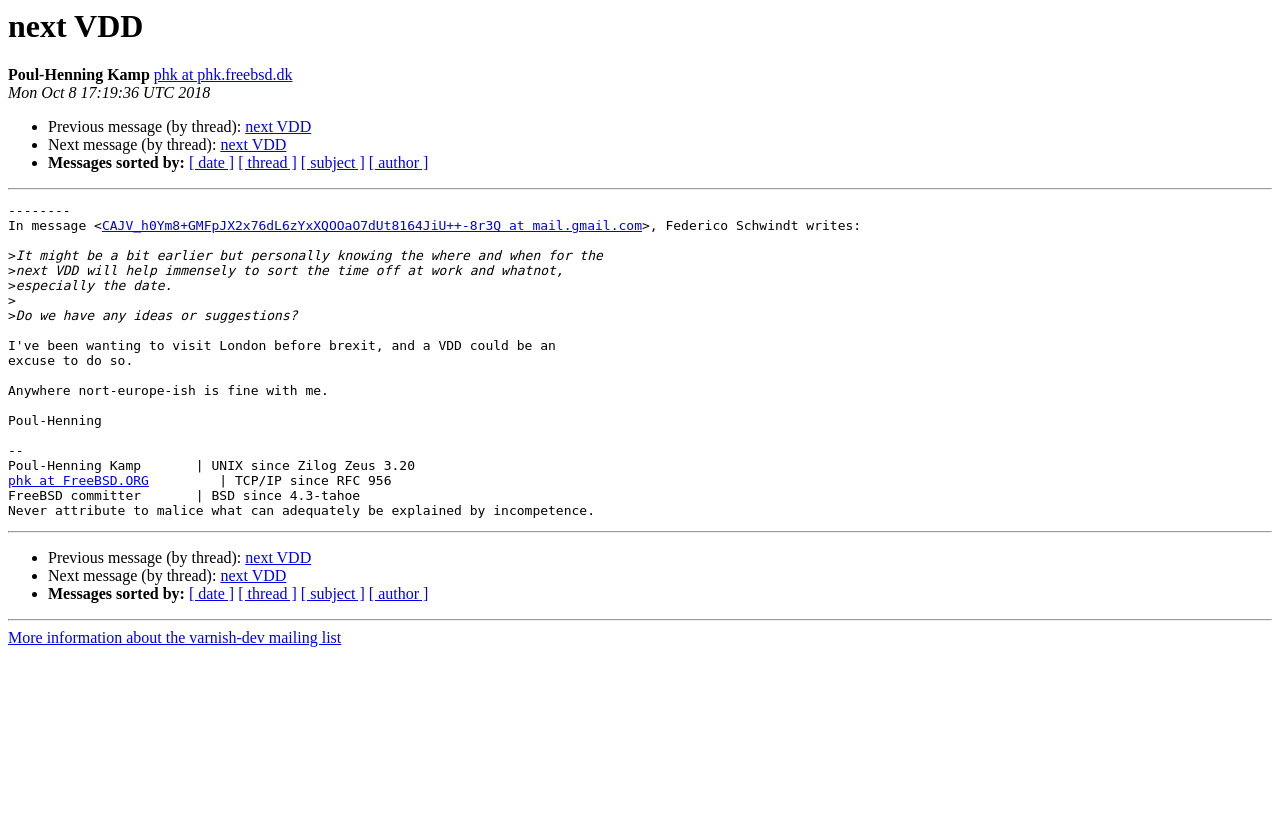What is the topic of the message?
Look at the image and respond with a one-word or short phrase answer.

next VDD